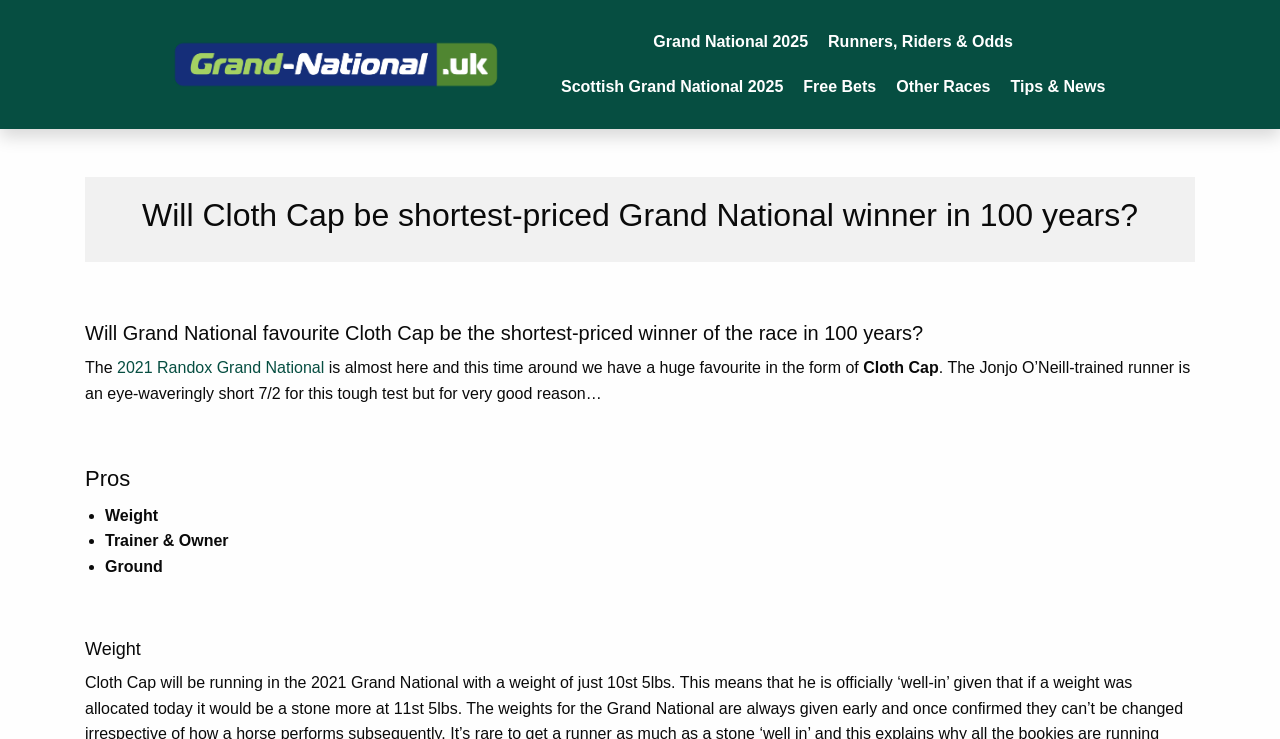Identify the bounding box coordinates necessary to click and complete the given instruction: "Read about Cloth Cap".

[0.674, 0.486, 0.733, 0.509]